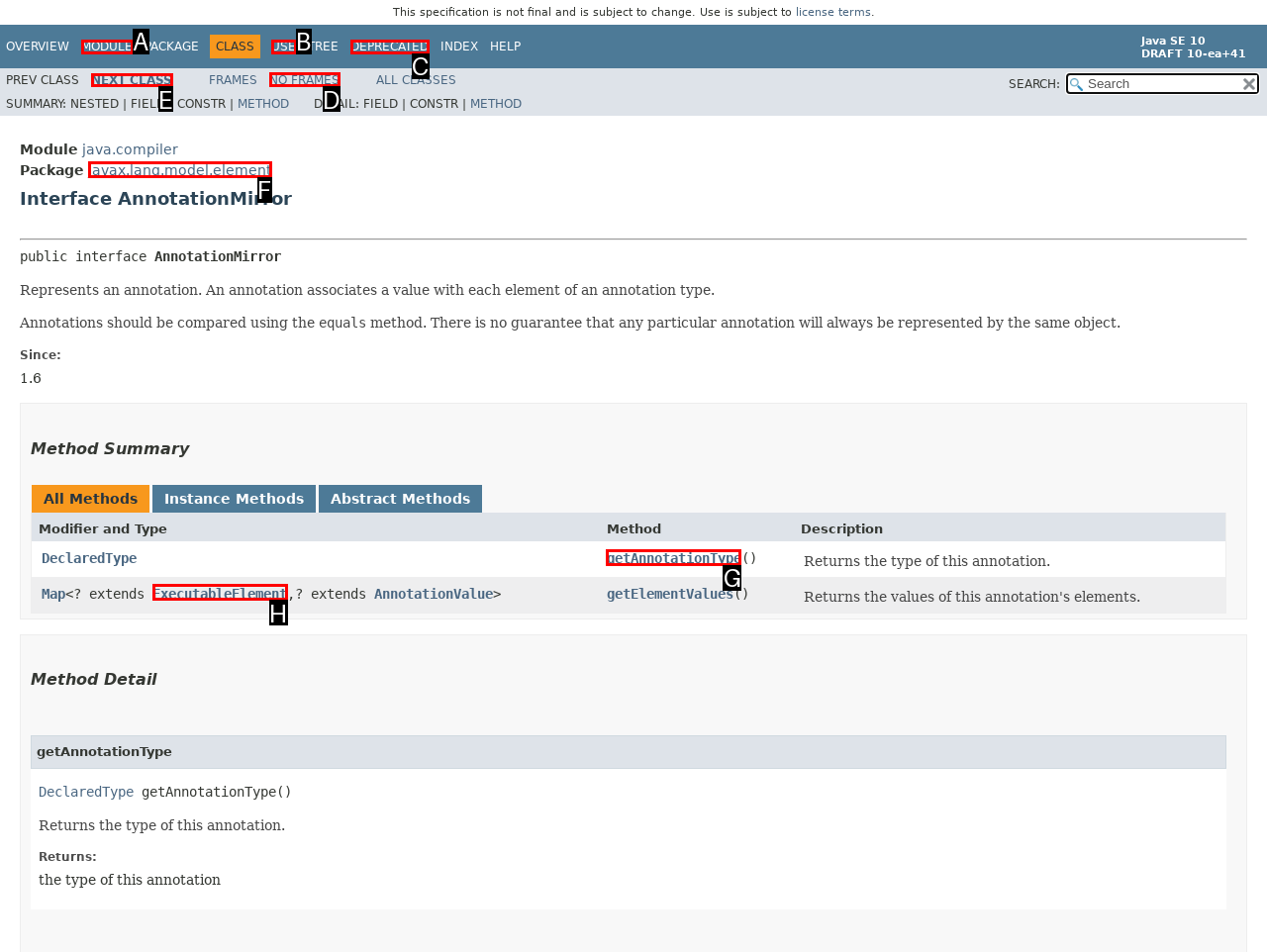Identify the letter of the UI element needed to carry out the task: Go to the next class
Reply with the letter of the chosen option.

E